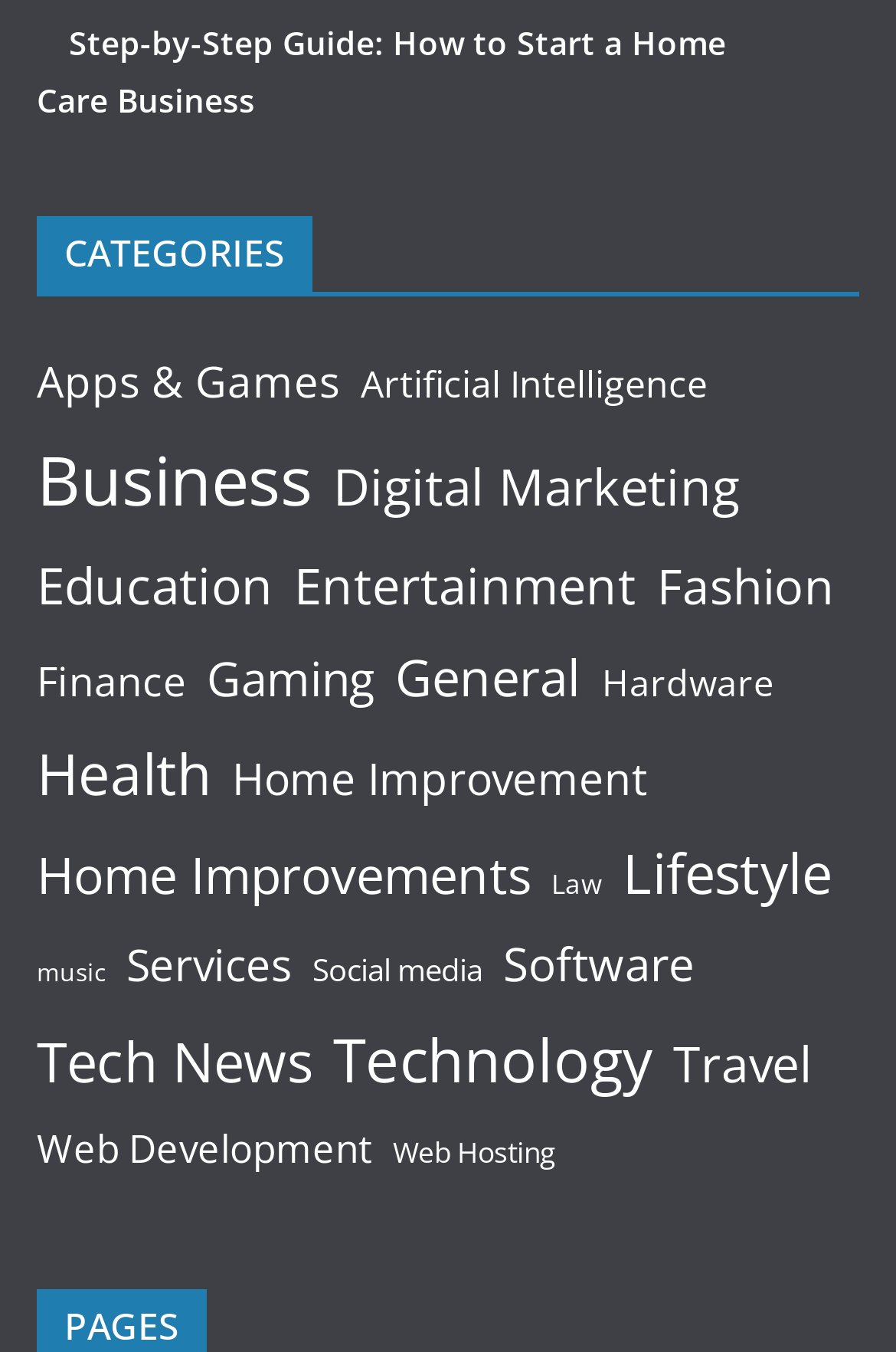Locate the bounding box coordinates of the element that needs to be clicked to carry out the instruction: "View the Step-by-Step Guide to starting a Home Care Business". The coordinates should be given as four float numbers ranging from 0 to 1, i.e., [left, top, right, bottom].

[0.041, 0.015, 0.81, 0.09]